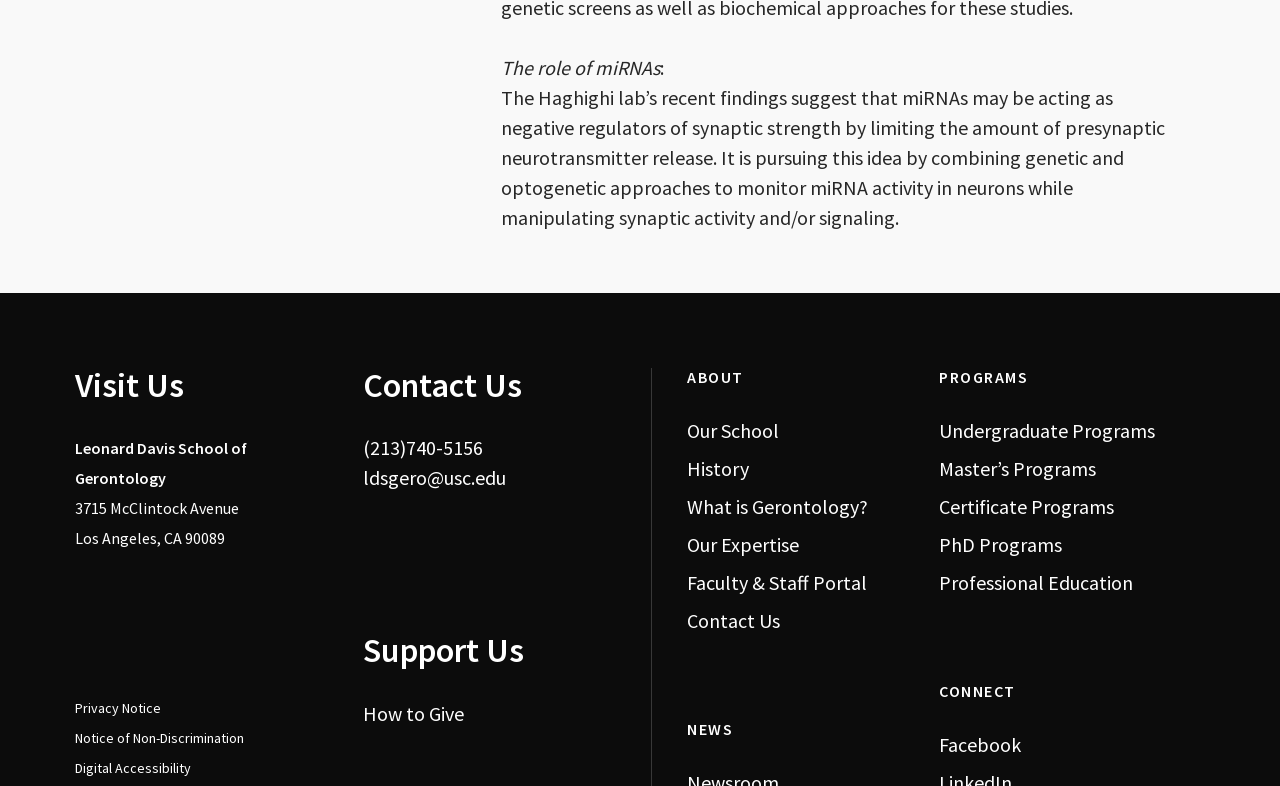Identify the bounding box coordinates necessary to click and complete the given instruction: "Read about notice of non-discrimination".

[0.059, 0.928, 0.191, 0.951]